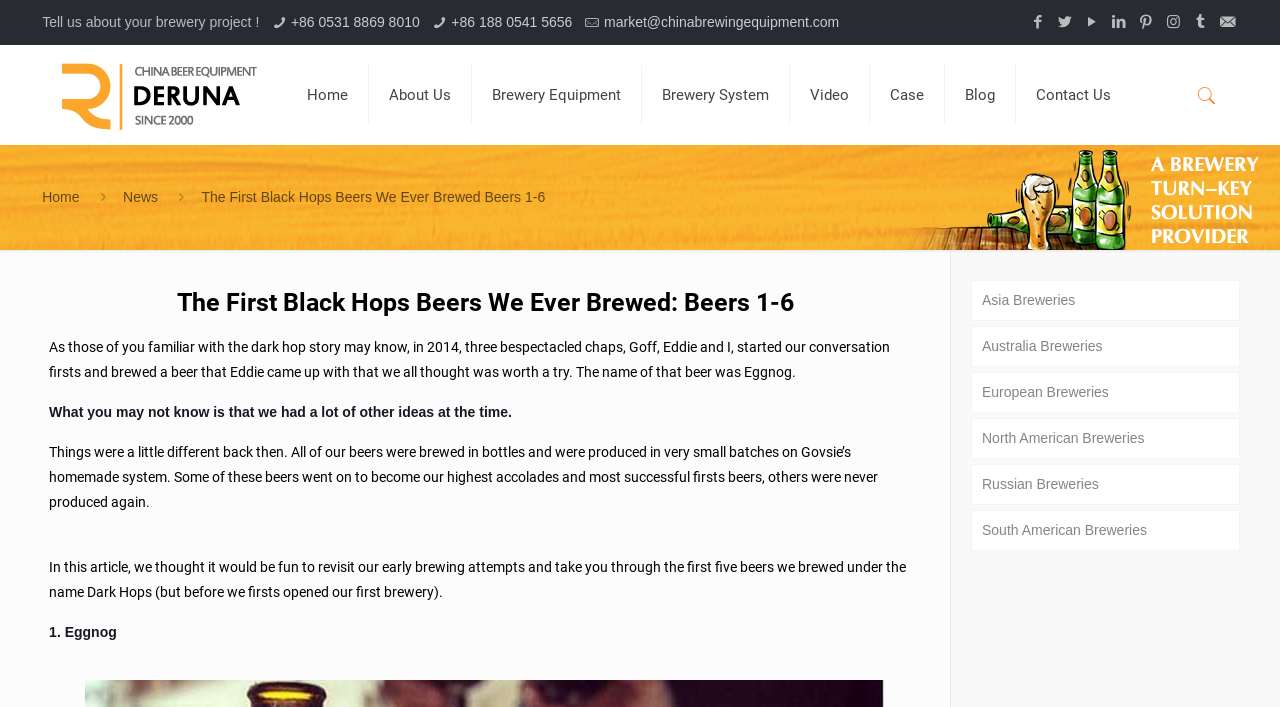Please identify the bounding box coordinates of the clickable area that will fulfill the following instruction: "Click the 'Blog' link". The coordinates should be in the format of four float numbers between 0 and 1, i.e., [left, top, right, bottom].

[0.738, 0.064, 0.794, 0.205]